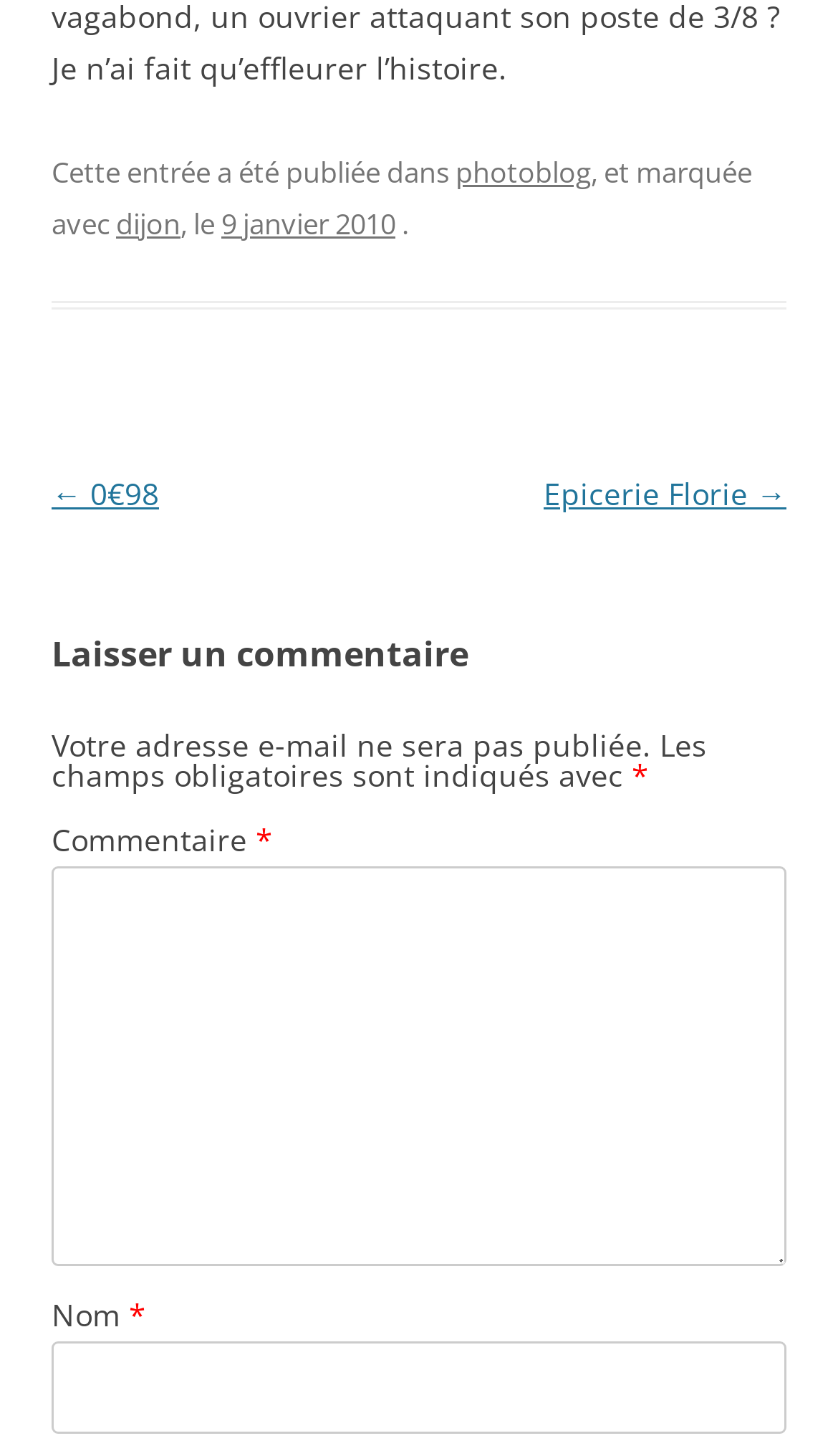What is the category of the article?
Can you provide a detailed and comprehensive answer to the question?

The category of the article can be determined by looking at the footer section of the webpage, where it says 'Cette entrée a été publiée dans photoblog, et marquée avec dijon'. This indicates that the article is categorized under 'dijon'.